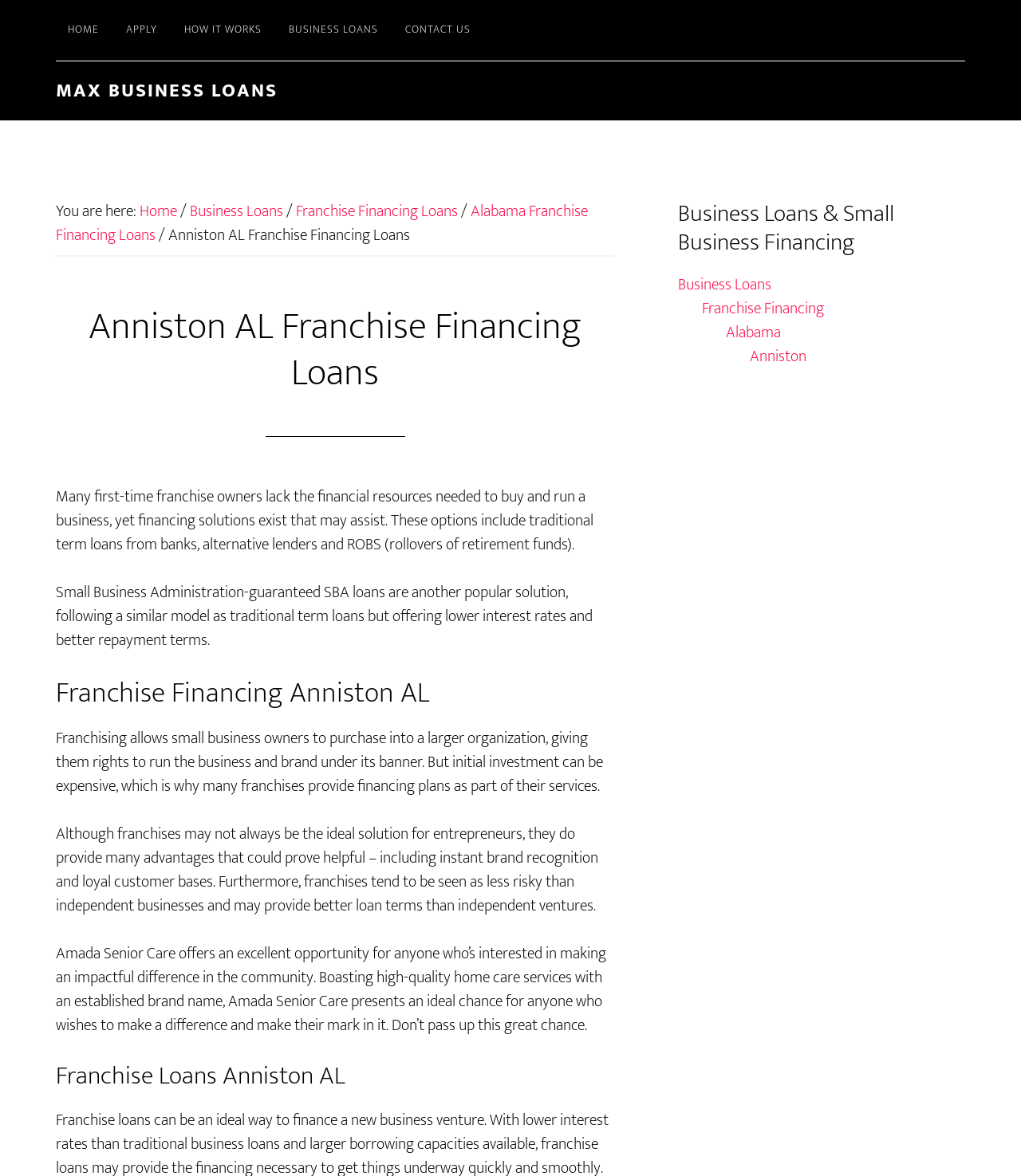Determine the bounding box coordinates for the area that needs to be clicked to fulfill this task: "Click on 'Franchise Financing Loans'". The coordinates must be given as four float numbers between 0 and 1, i.e., [left, top, right, bottom].

[0.29, 0.168, 0.448, 0.191]